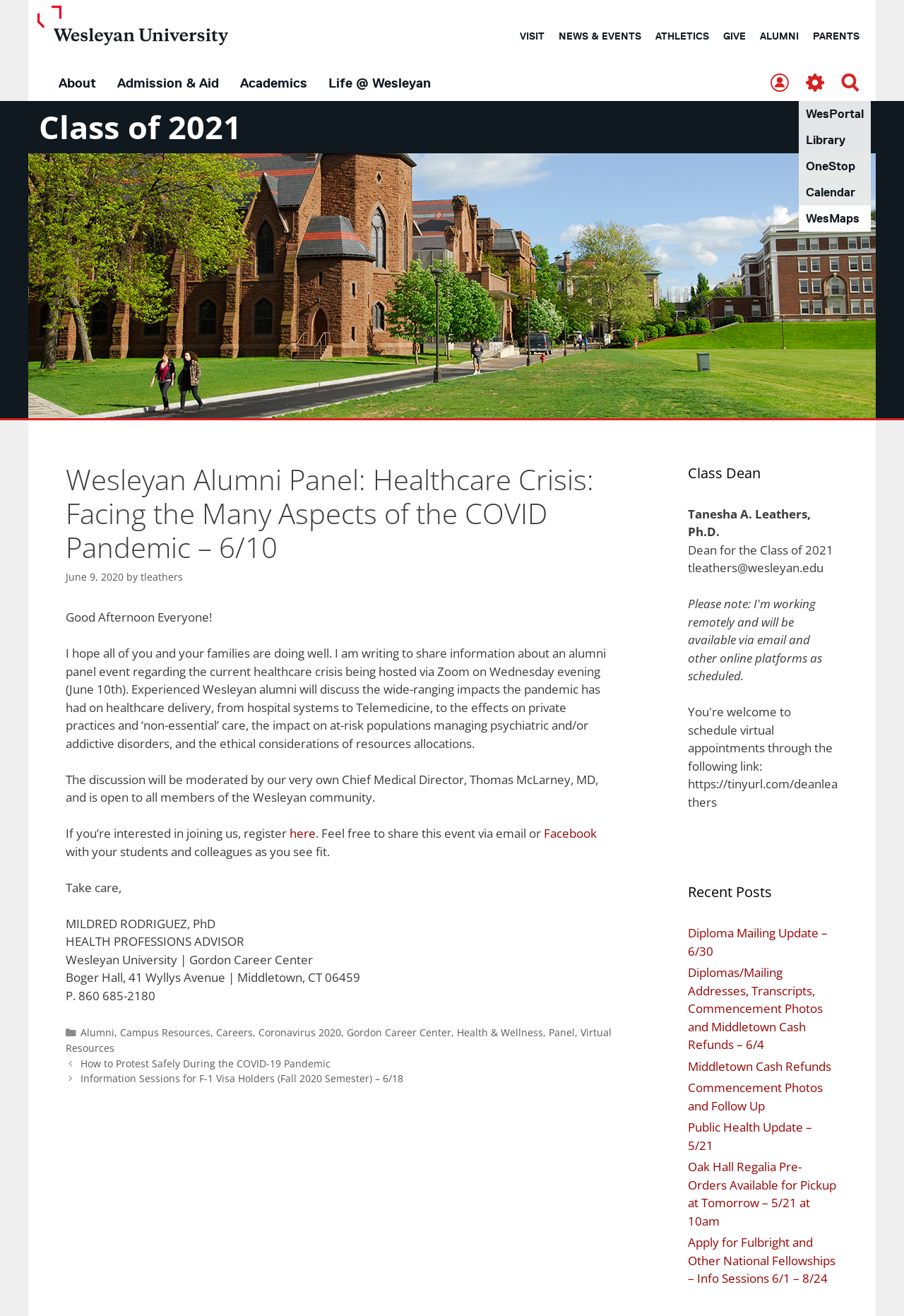Reply to the question below using a single word or brief phrase:
What is the topic of the alumni panel event?

Healthcare Crisis